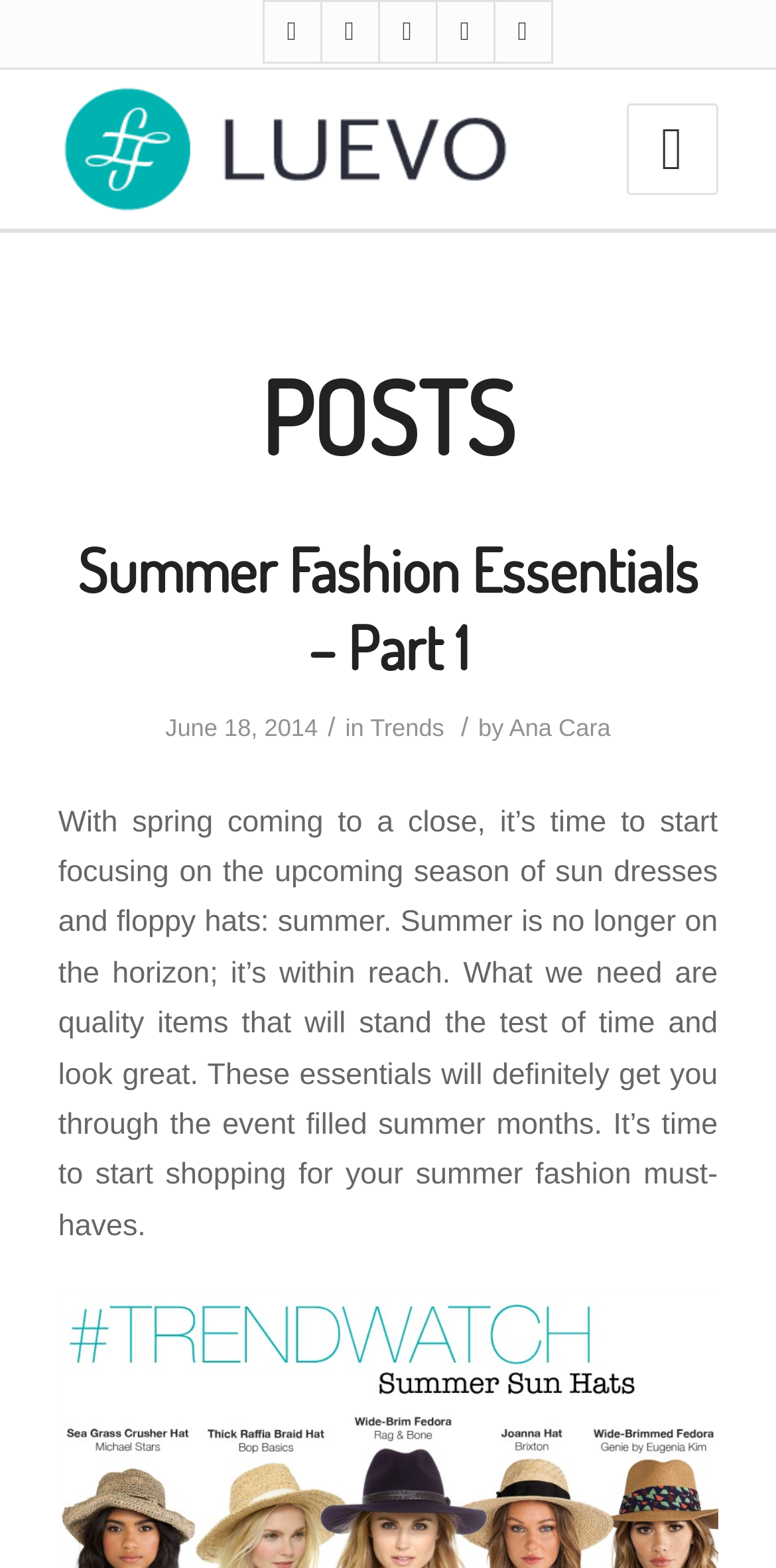Identify the bounding box for the given UI element using the description provided. Coordinates should be in the format (top-left x, top-left y, bottom-right x, bottom-right y) and must be between 0 and 1. Here is the description: alt="Luevo"

[0.075, 0.045, 0.755, 0.146]